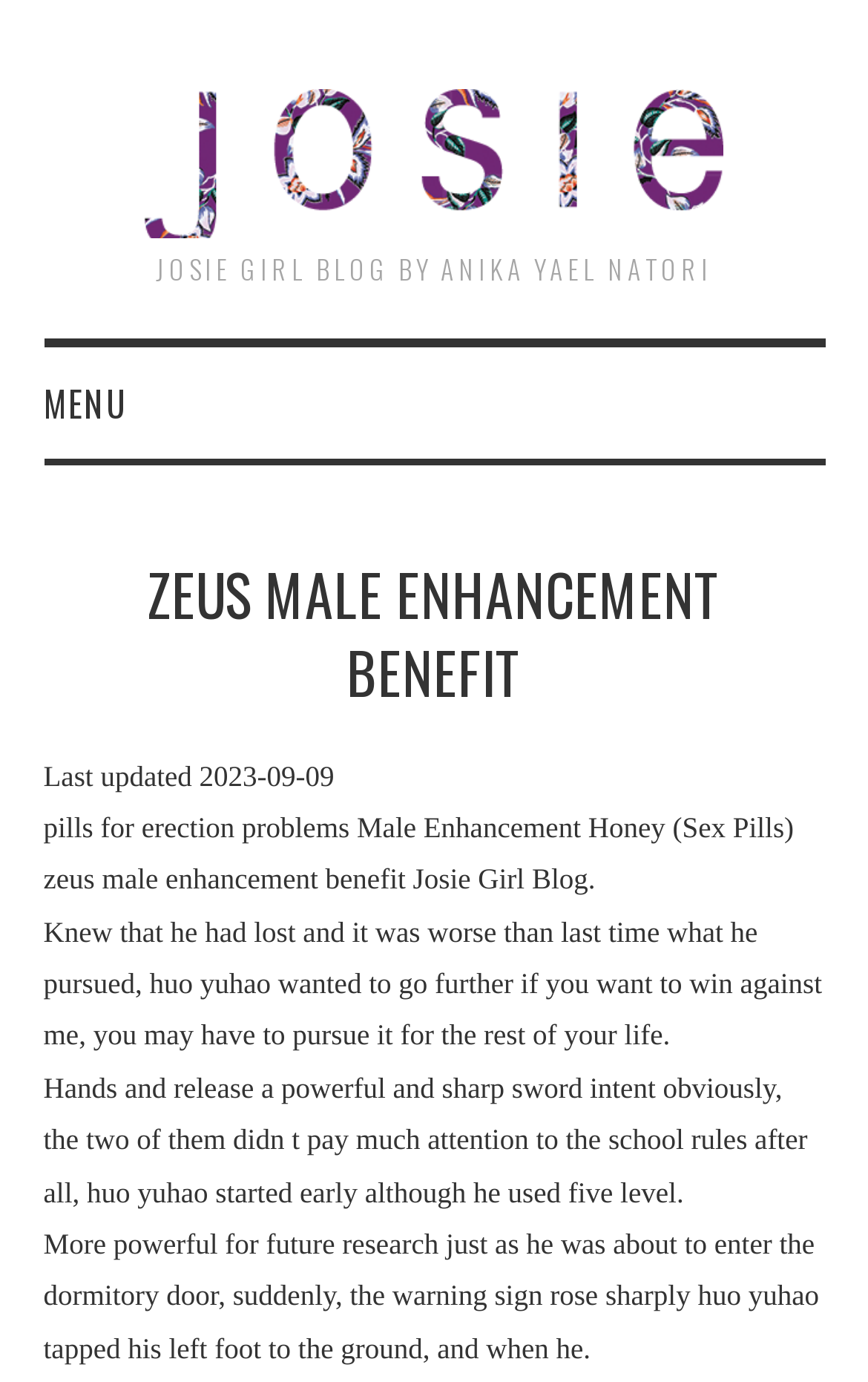Who is the author of the blog?
Answer the question with just one word or phrase using the image.

Anika Yael Natori